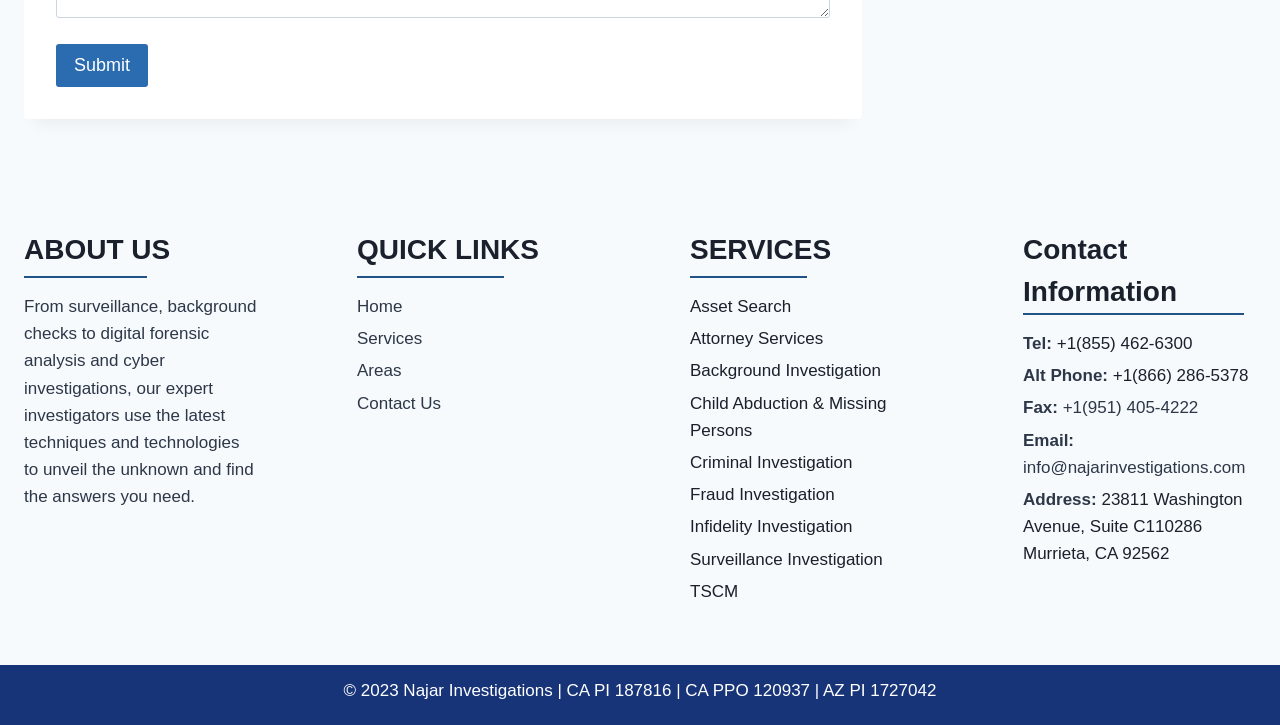What is the phone number?
Please use the image to provide an in-depth answer to the question.

The phone number can be found in the Contact Information section, which lists 'Tel: +1(855) 462-6300'.